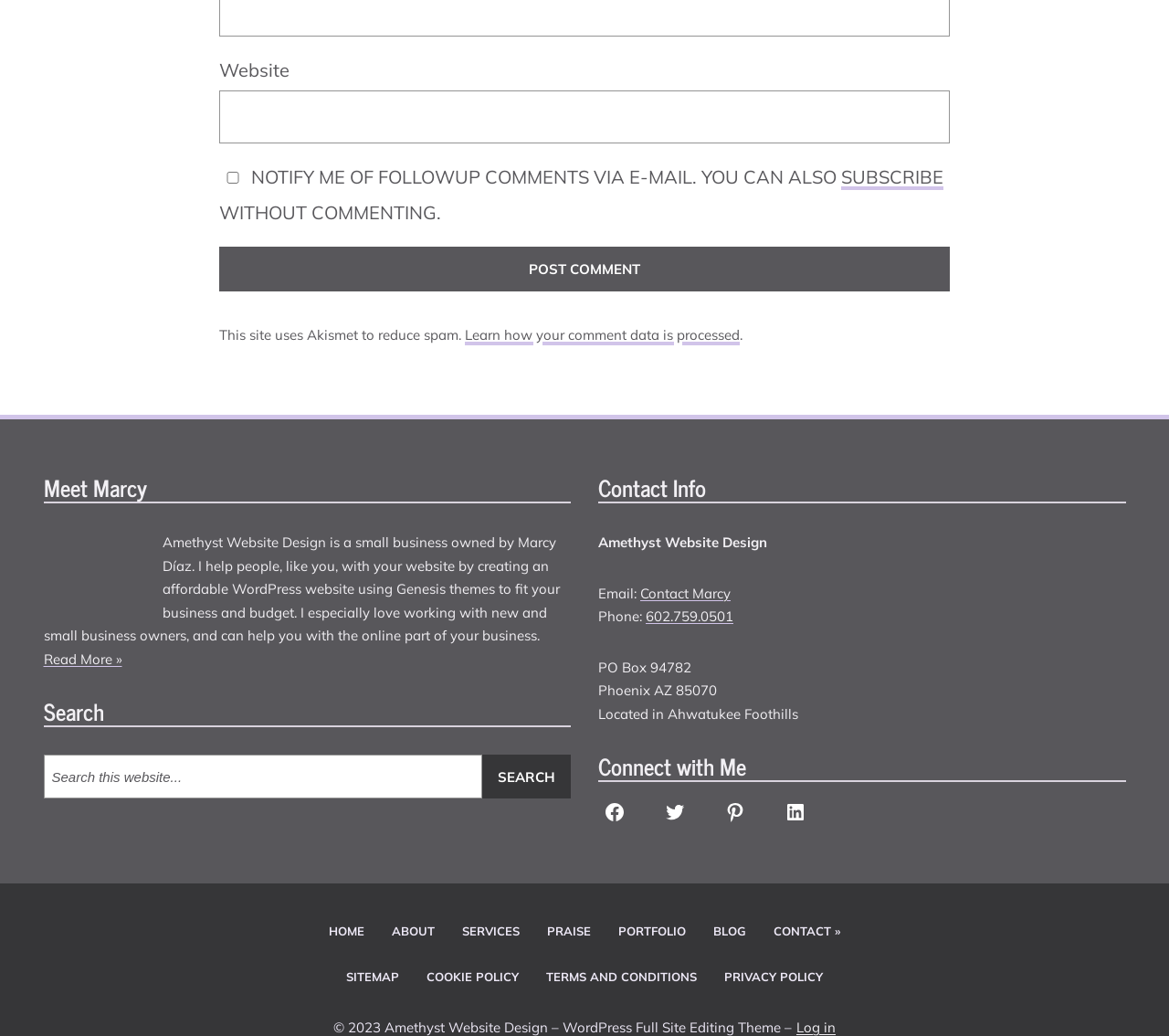Determine the bounding box of the UI element mentioned here: "name="submit" value="Post Comment"". The coordinates must be in the format [left, top, right, bottom] with values ranging from 0 to 1.

None